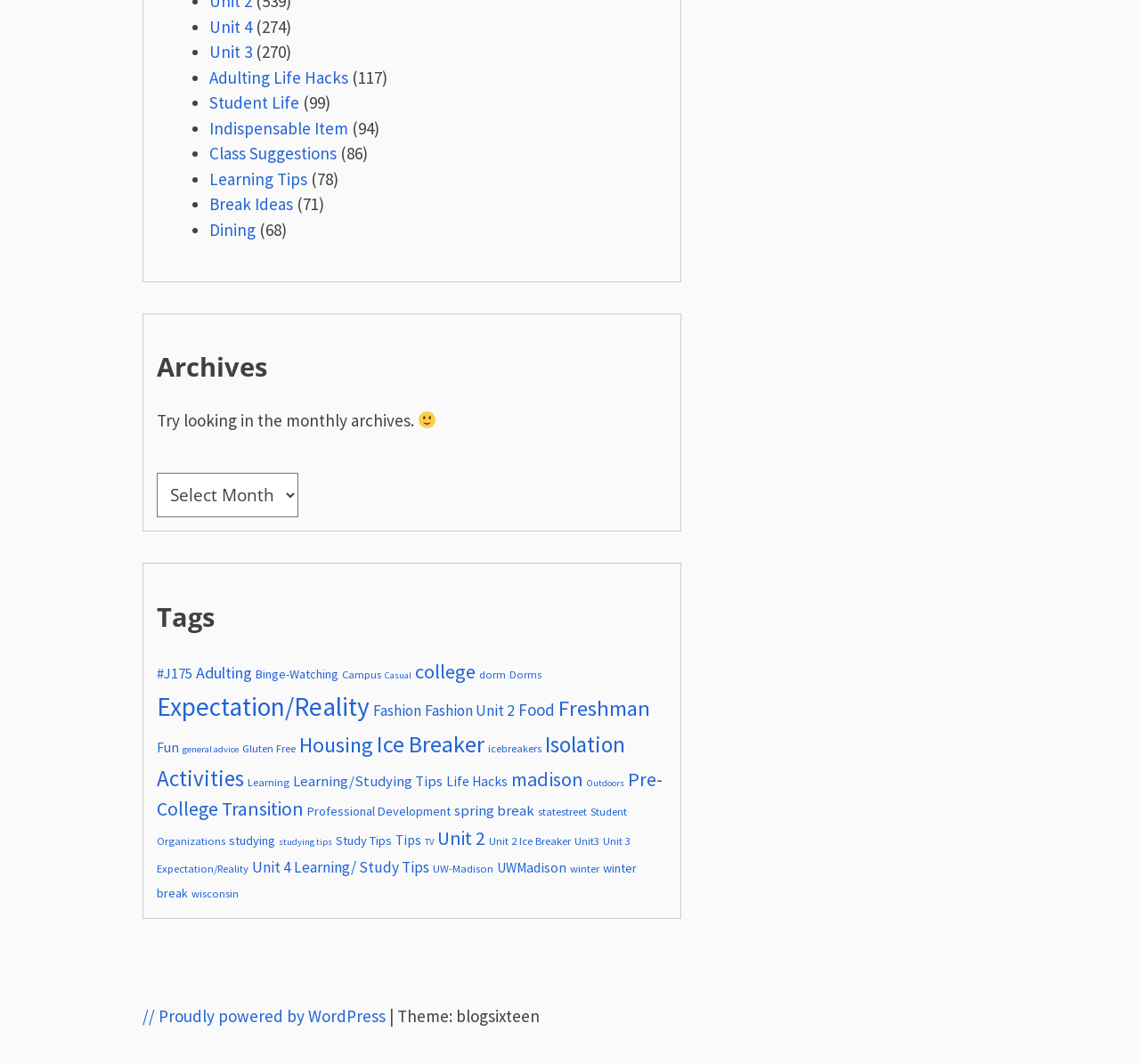Determine the bounding box coordinates for the UI element matching this description: "Where to Pitch".

None